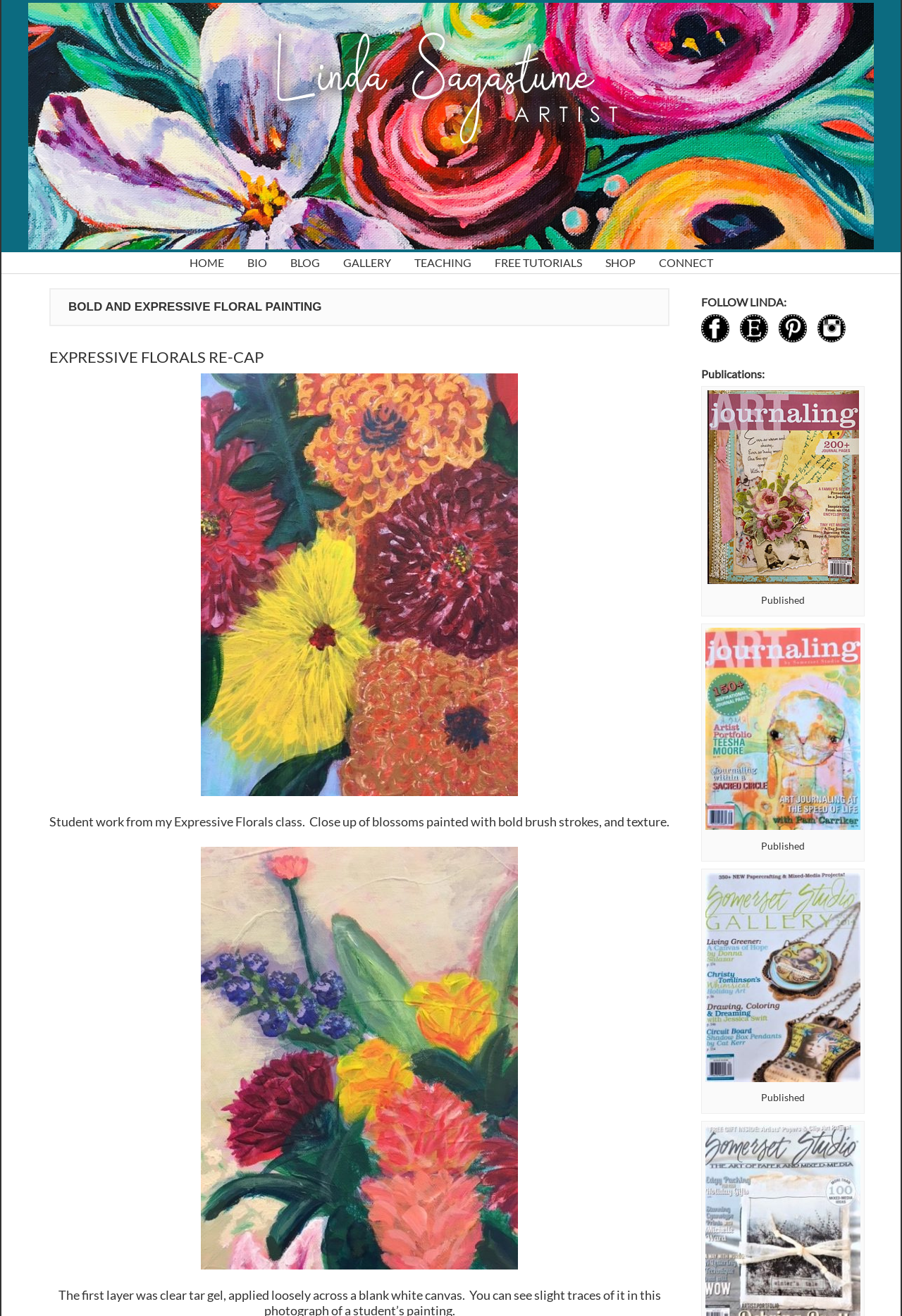Analyze and describe the webpage in a detailed narrative.

This webpage is about Linda Sagastume Art, featuring bold and expressive floral paintings. At the top, there are three "Skip to" links, followed by a main navigation menu with links to HOME, BIO, BLOG, GALLERY, TEACHING, FREE TUTORIALS, SHOP, and CONNECT. 

Below the navigation menu, there is a prominent heading "BOLD AND EXPRESSIVE FLORAL PAINTING" with a subheading "EXPRESSIVE FLORALS RE-CAP" that links to a related page. Underneath, there is a paragraph of text describing student work from an Expressive Florals class, featuring close-up images of blossoms painted with bold brush strokes and texture.

To the right of the main content, there is a primary sidebar with a heading "FOLLOW LINDA:" that features four social media icons: Facebook, Etsy, Pinterest, and Instagram. Below the social media icons, there is a section titled "Publications:" with three images, each with a caption. The images are stacked vertically, with the first one taking up more space than the others.